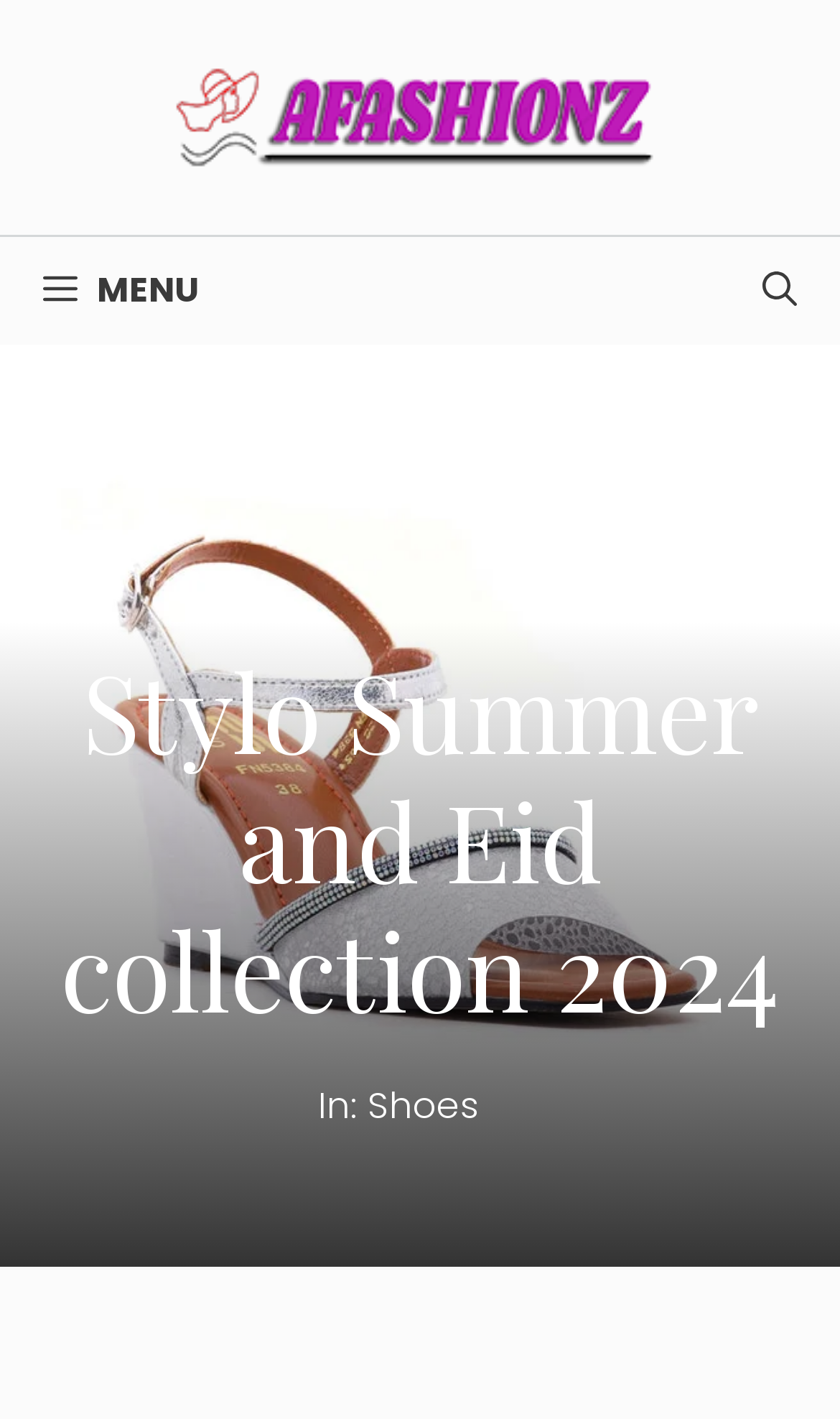What is the purpose of the 'MENU' button?
Using the image as a reference, deliver a detailed and thorough answer to the question.

I determined this answer by examining the button element with the text 'MENU' which has an attribute 'controls' set to 'generate-slideout-menu'.